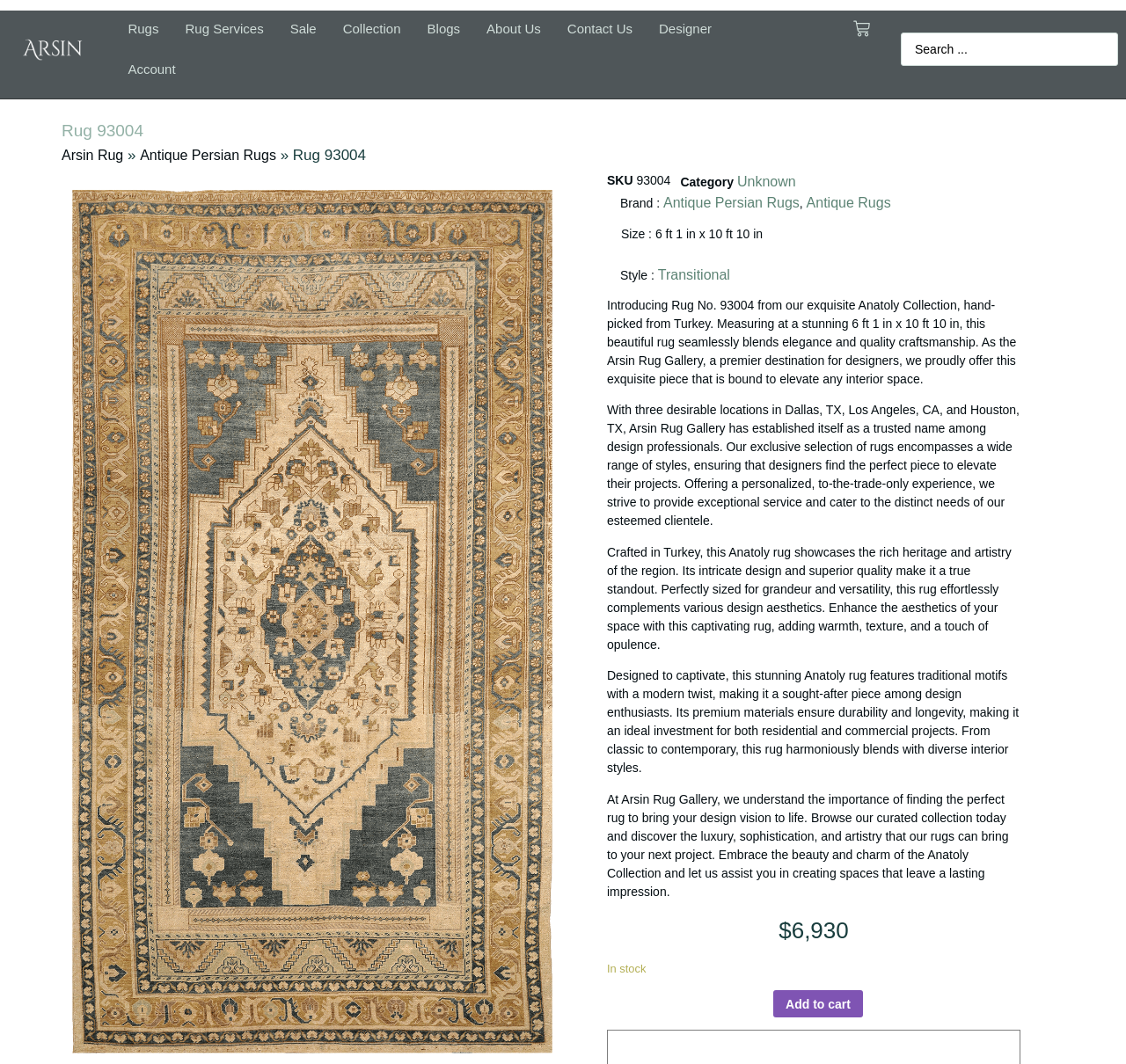Articulate a complete and detailed caption of the webpage elements.

This webpage is about a specific rug, Rug No. 93004, from the Anatoly Collection. At the top left corner, there is a logo of Arsin Rug Gallery, which is a premier destination for designers. Below the logo, there is a navigation menu with links to different sections of the website, including Rugs, Rug Services, Sale, Collection, Blogs, About Us, Contact Us, and Designer.

On the top right corner, there is a search bar and a cart icon with a number of items inside. Below the navigation menu, there is a heading that reads "Rug 93004" and a breadcrumb navigation that shows the path from the Arsin Rug Gallery to the current page.

The main content of the page is divided into two sections. The left section contains the details of the rug, including its SKU, category, brand, size, and style. The right section contains a long description of the rug, which includes its features, materials, and design. The description is divided into four paragraphs, each highlighting a different aspect of the rug.

Below the description, there is a price section that shows the price of the rug, which is $6,930. Next to the price, there is a button to add the rug to the cart. The rug is currently in stock, as indicated by a text below the price.

Overall, the webpage is well-organized and easy to navigate, with clear headings and concise text that provides detailed information about the rug.